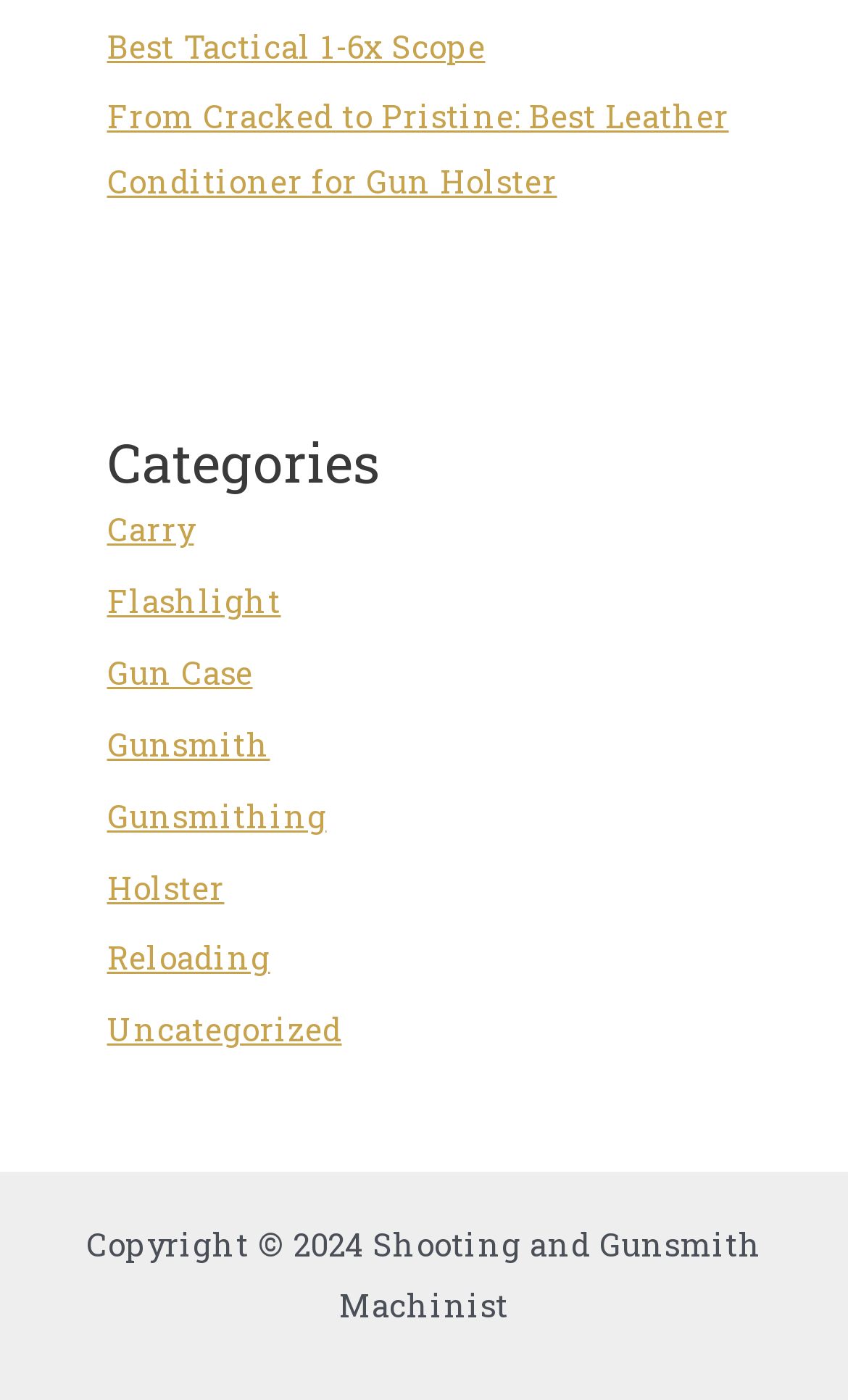Please identify the coordinates of the bounding box that should be clicked to fulfill this instruction: "Read the article about 'From Cracked to Pristine: Best Leather Conditioner for Gun Holster'".

[0.126, 0.069, 0.859, 0.144]